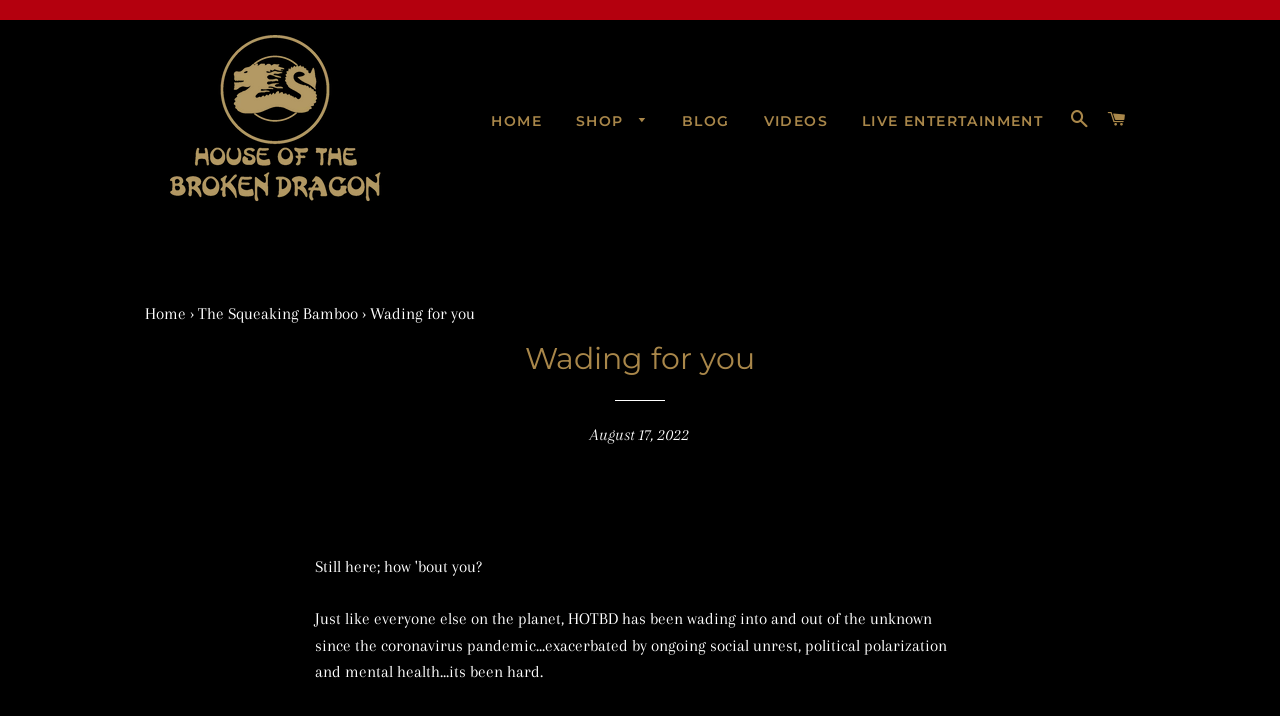Locate the bounding box for the described UI element: "Aprons, Mitts & Towels". Ensure the coordinates are four float numbers between 0 and 1, formatted as [left, top, right, bottom].

[0.604, 0.253, 0.776, 0.302]